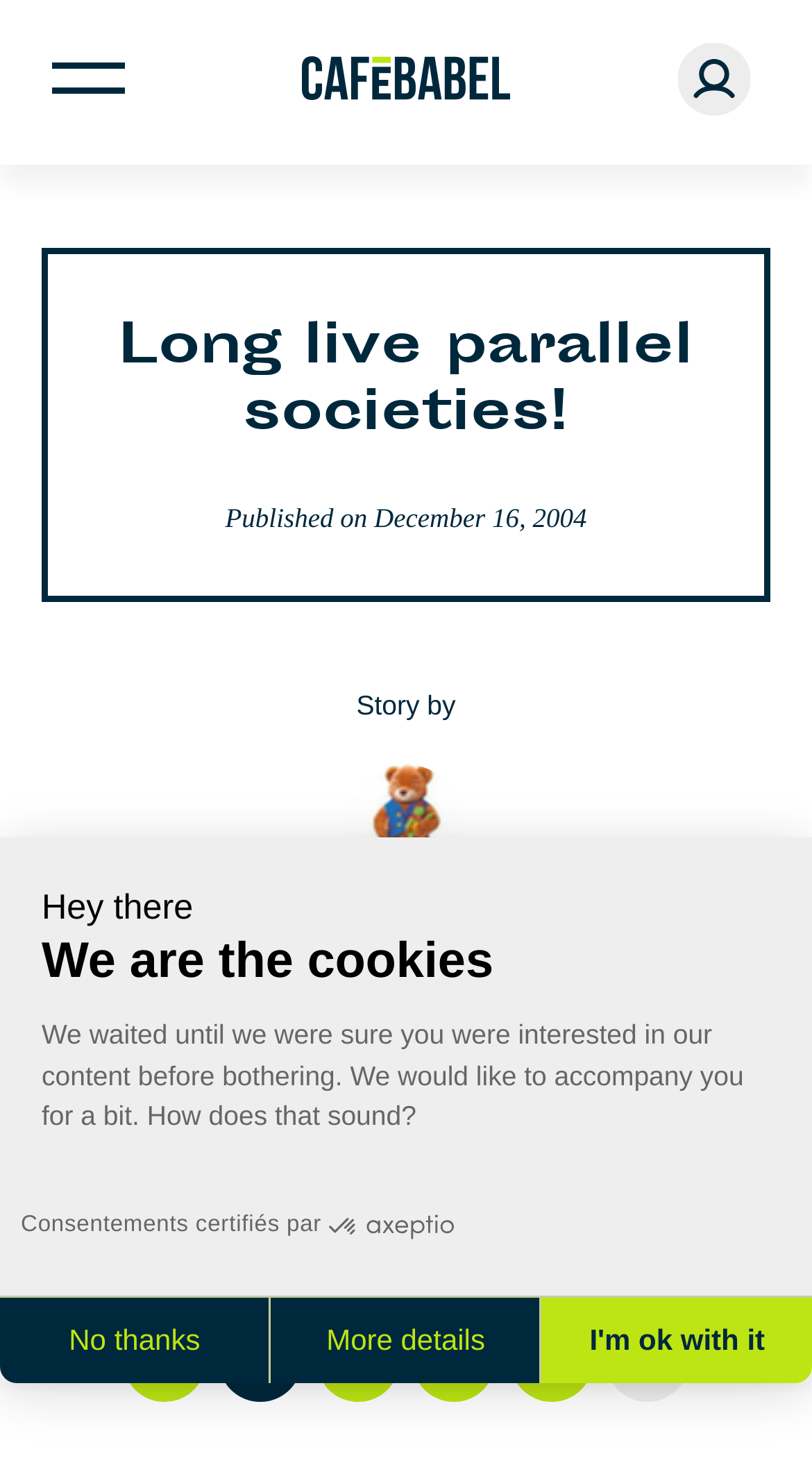Please determine the bounding box coordinates of the clickable area required to carry out the following instruction: "Learn about Evert Scholte's profile". The coordinates must be four float numbers between 0 and 1, represented as [left, top, right, bottom].

None